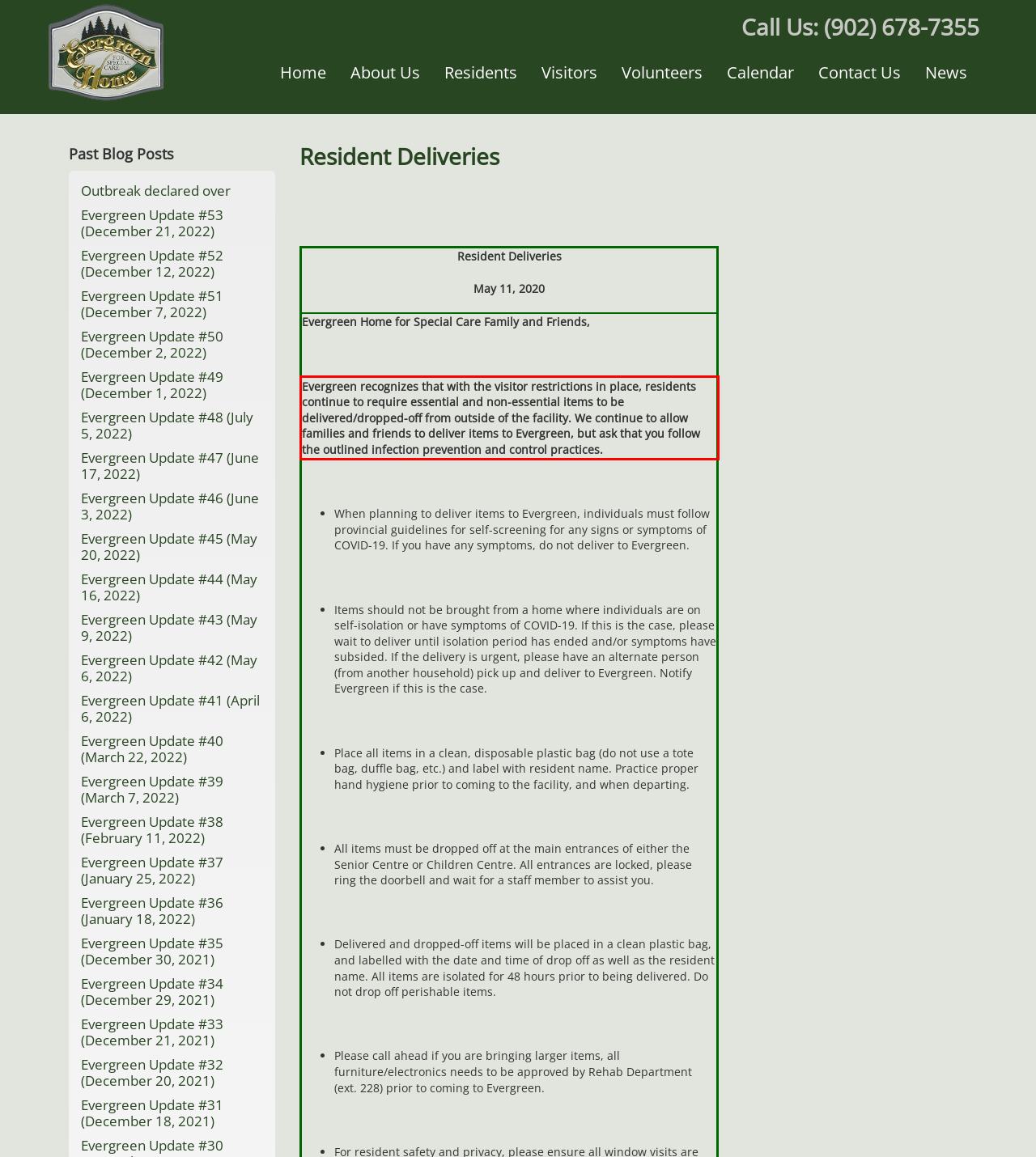You are provided with a screenshot of a webpage that includes a red bounding box. Extract and generate the text content found within the red bounding box.

Evergreen recognizes that with the visitor restrictions in place, residents continue to require essential and non-essential items to be delivered/dropped-off from outside of the facility. We continue to allow families and friends to deliver items to Evergreen, but ask that you follow the outlined infection prevention and control practices.